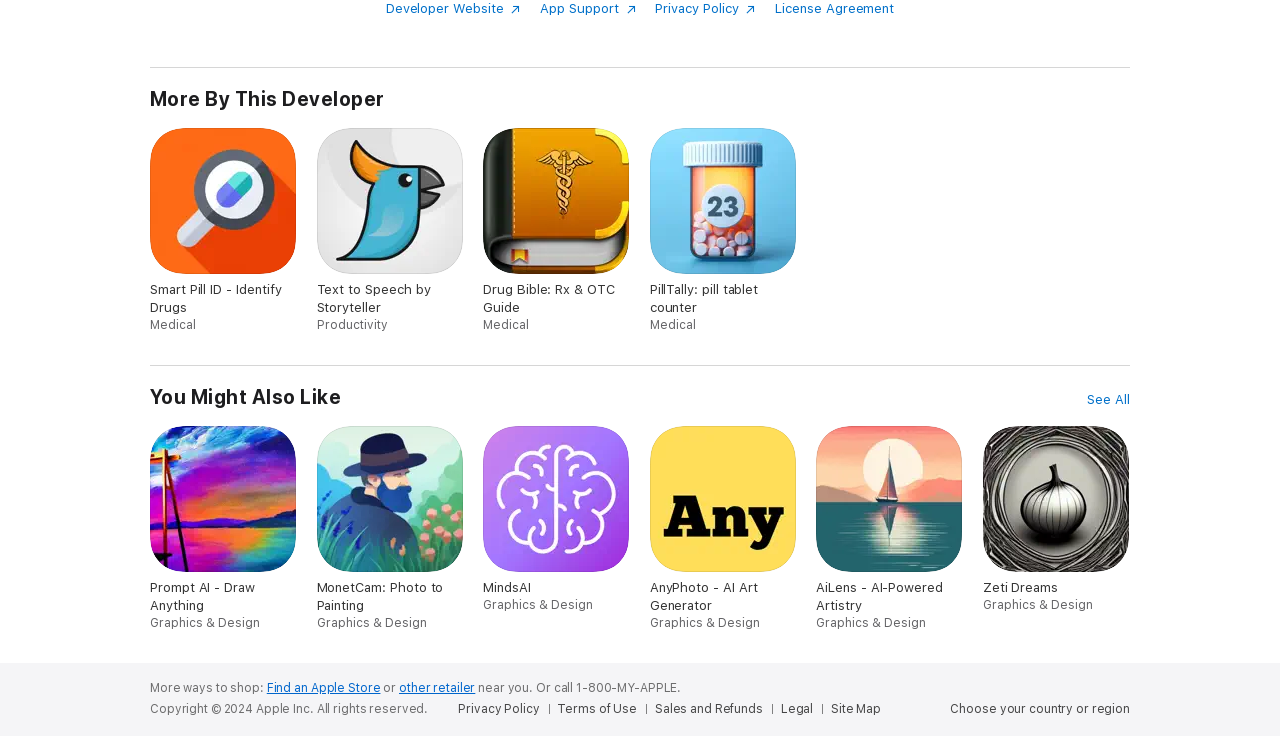Answer the question in a single word or phrase:
What is the copyright information at the bottom of the webpage?

Copyright 2024 Apple Inc.